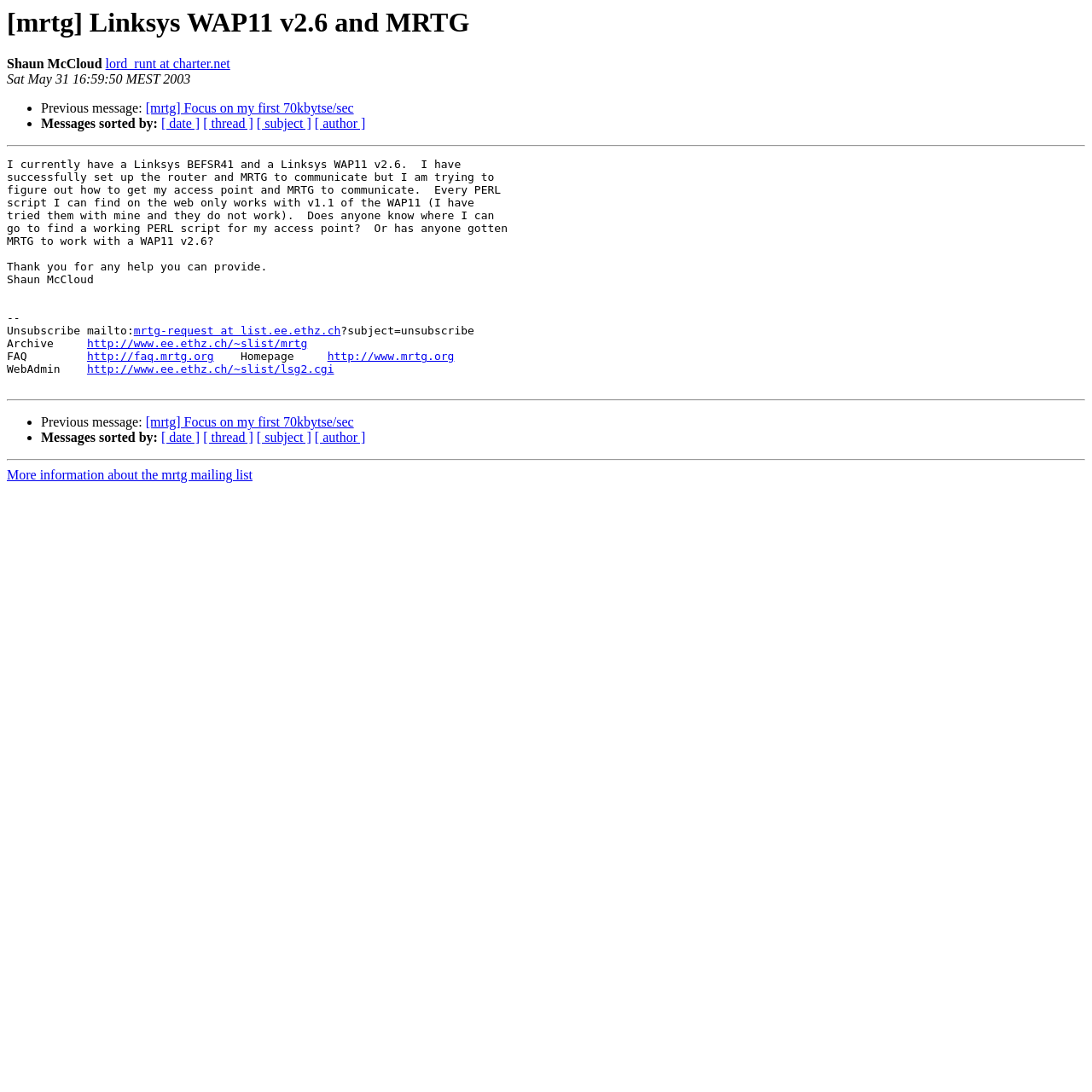Specify the bounding box coordinates for the region that must be clicked to perform the given instruction: "View related stories".

None